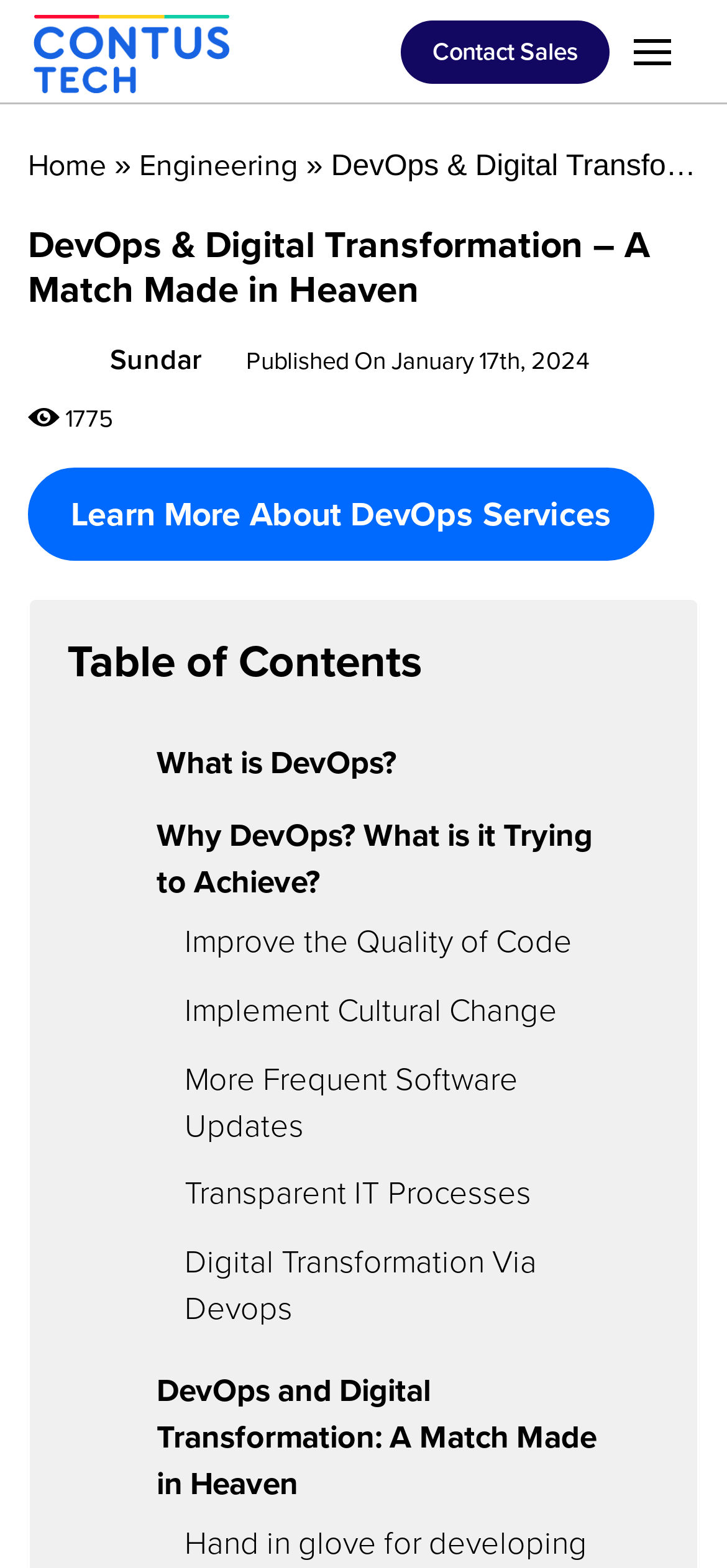Using the provided description Improve the Quality of Code, find the bounding box coordinates for the UI element. Provide the coordinates in (top-left x, top-left y, bottom-right x, bottom-right y) format, ensuring all values are between 0 and 1.

[0.254, 0.586, 0.787, 0.615]